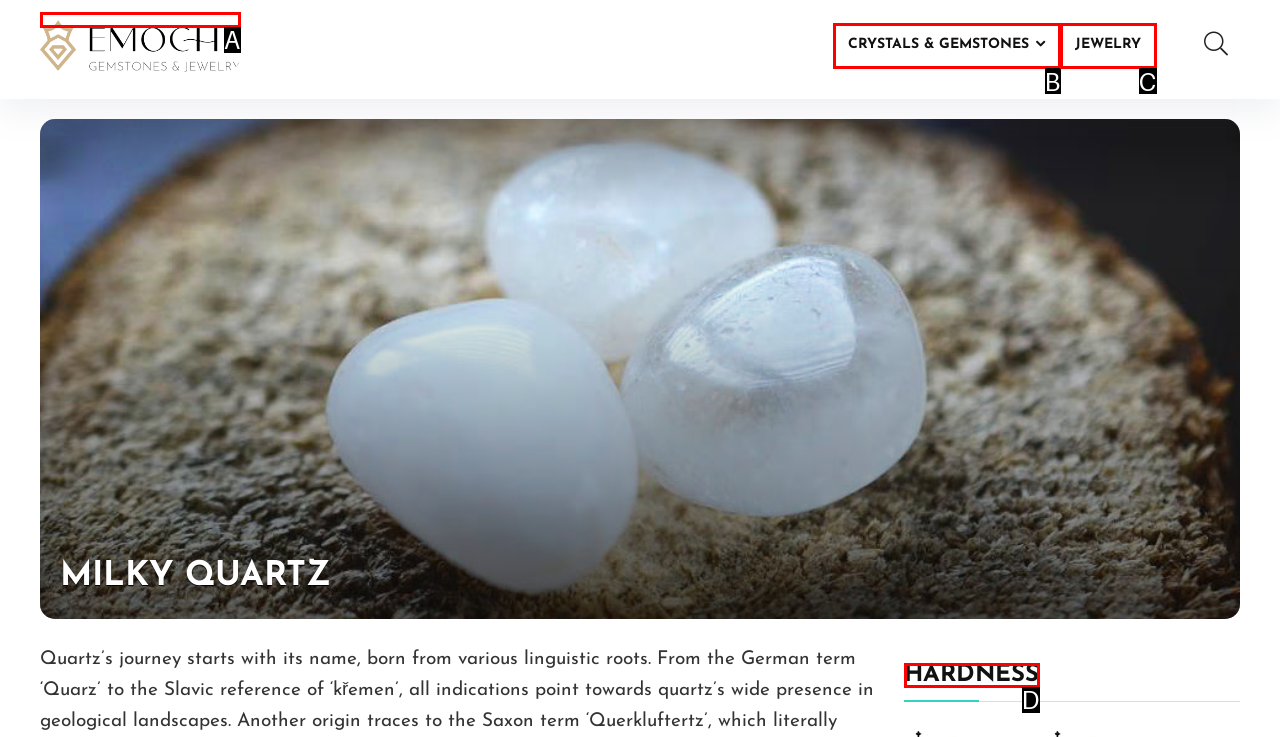Match the description to the correct option: Crystals & Gemstones
Provide the letter of the matching option directly.

B